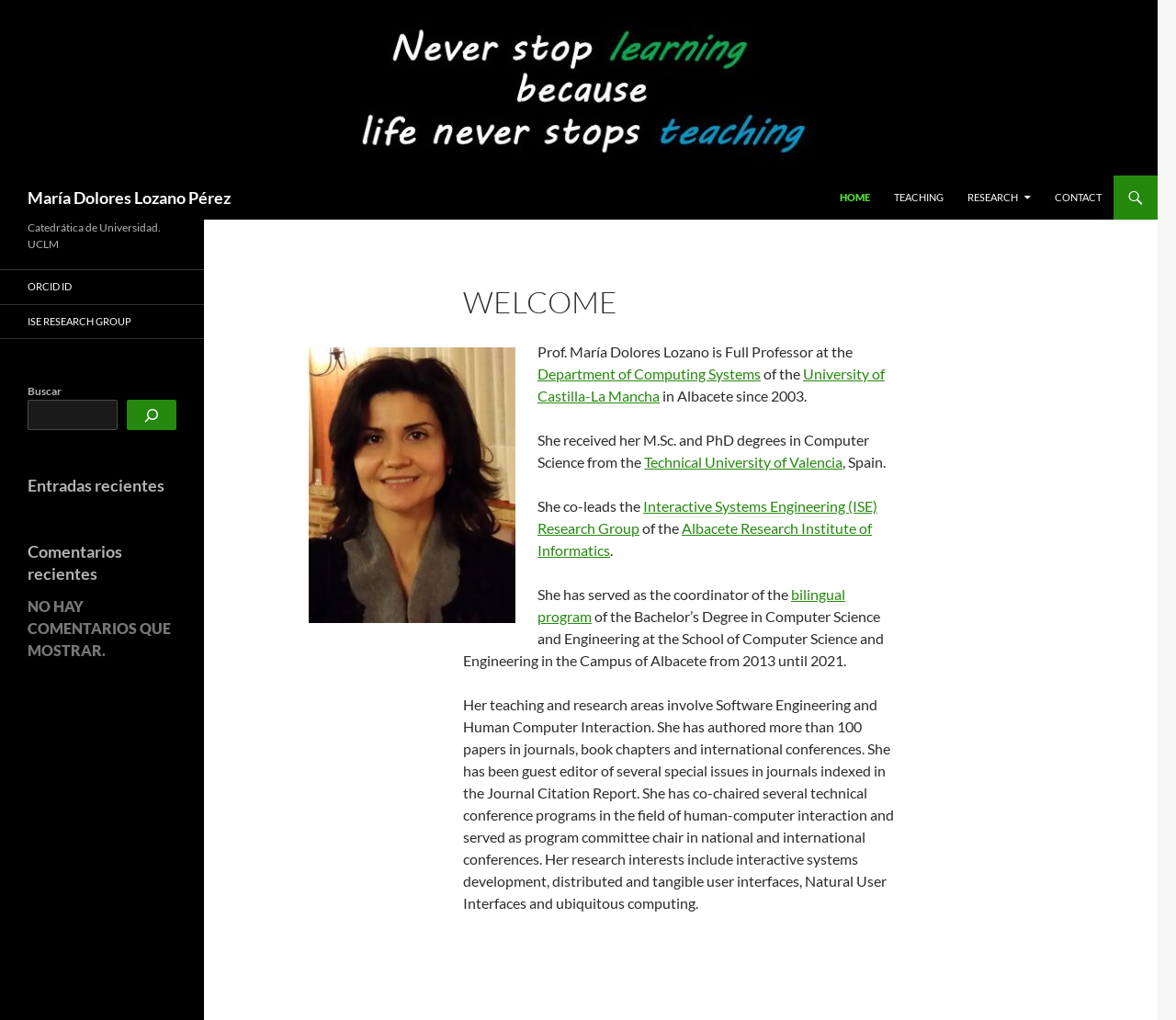Please locate the bounding box coordinates of the region I need to click to follow this instruction: "Click the 'HOME' link".

[0.705, 0.172, 0.749, 0.215]